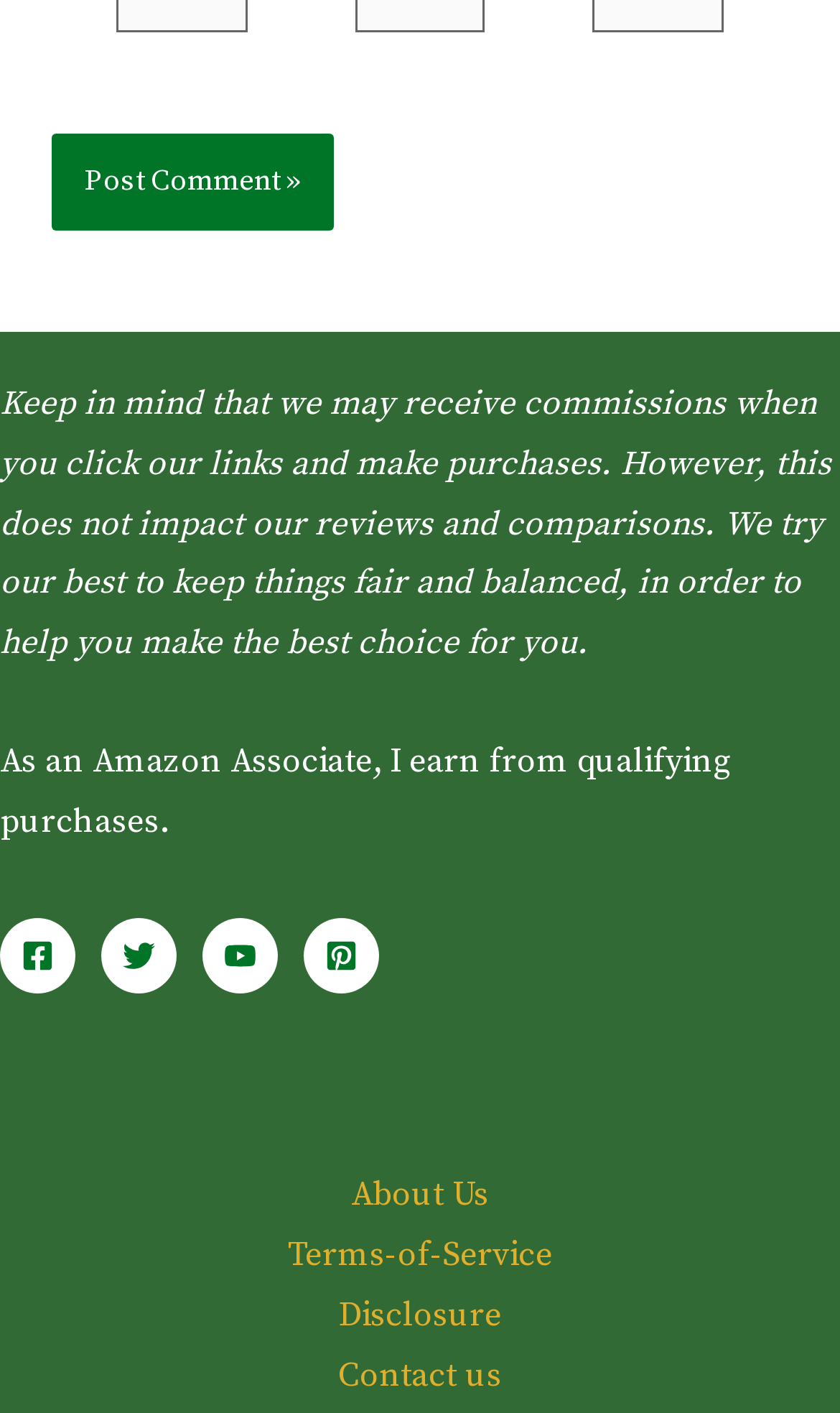Find the bounding box coordinates of the clickable area that will achieve the following instruction: "Click the Post Comment button".

[0.061, 0.094, 0.397, 0.164]